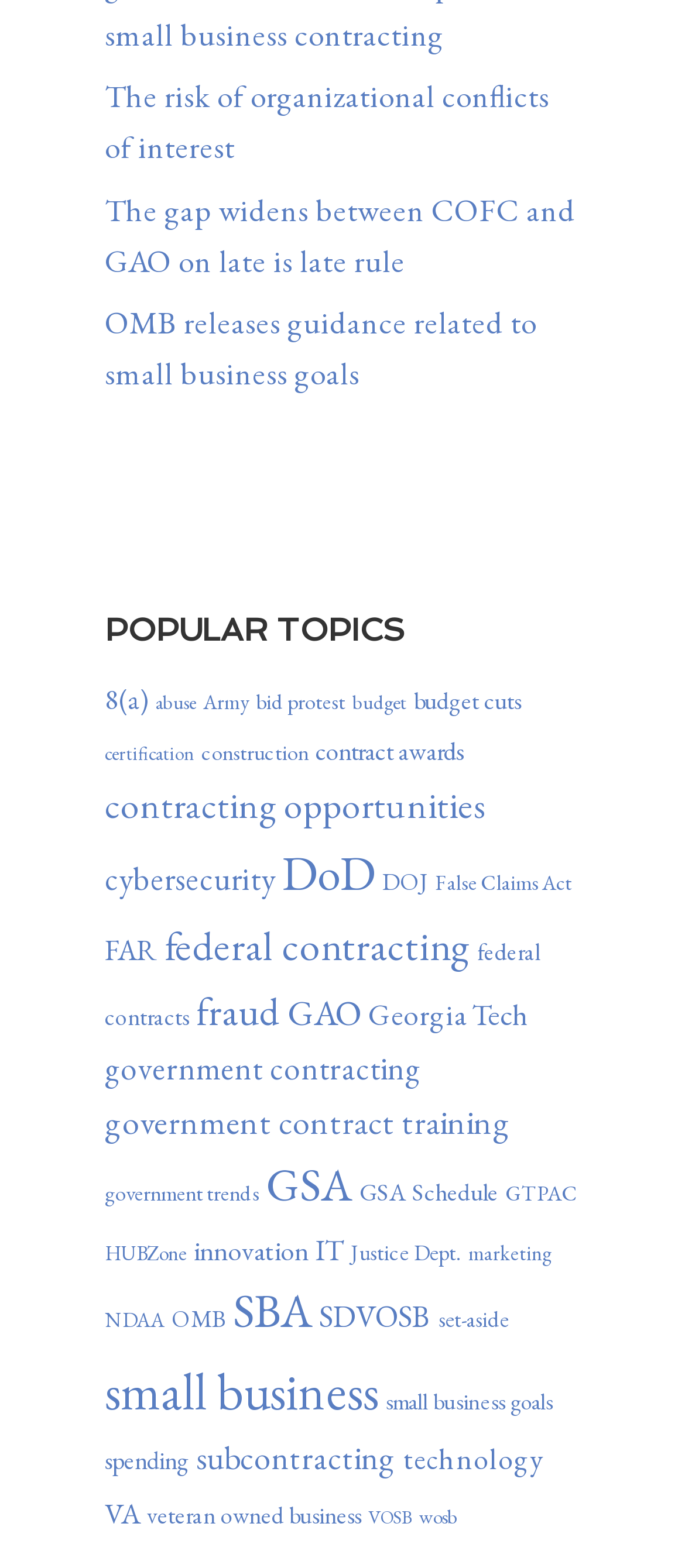Identify the bounding box coordinates necessary to click and complete the given instruction: "Select arrival date".

None